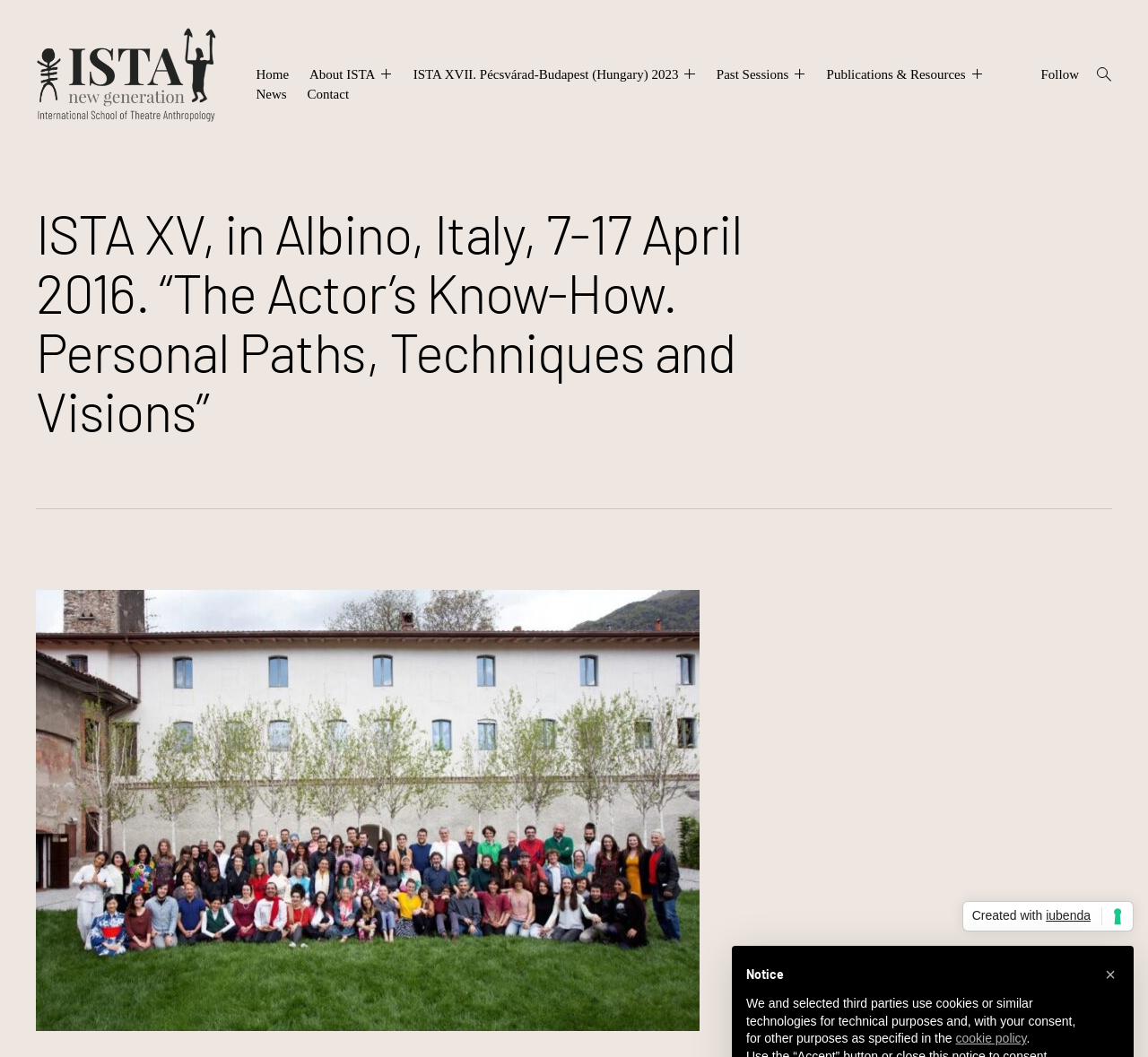Please give a short response to the question using one word or a phrase:
How many links are in the footer section?

2